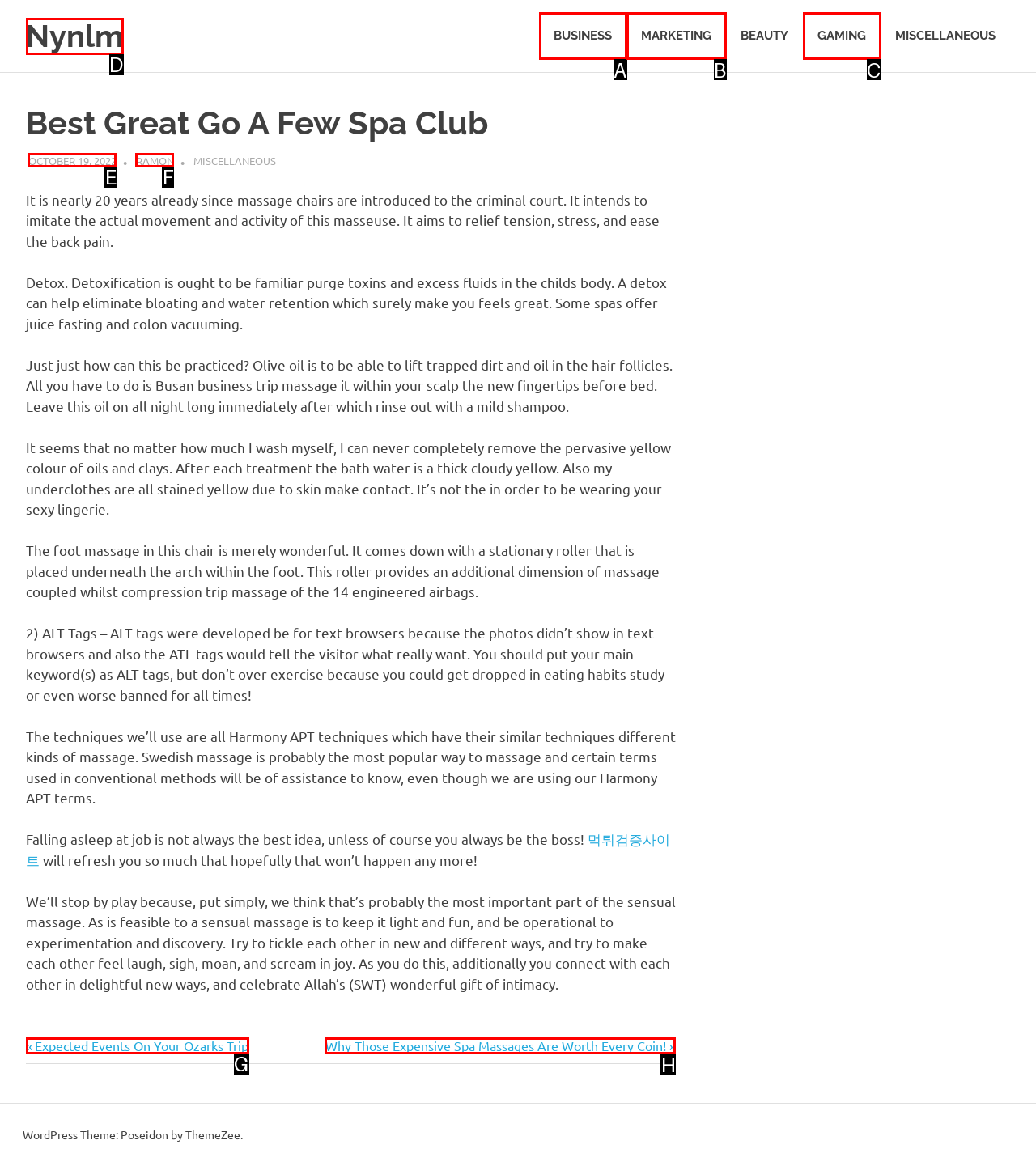Please indicate which HTML element to click in order to fulfill the following task: Navigate to the next post Respond with the letter of the chosen option.

H